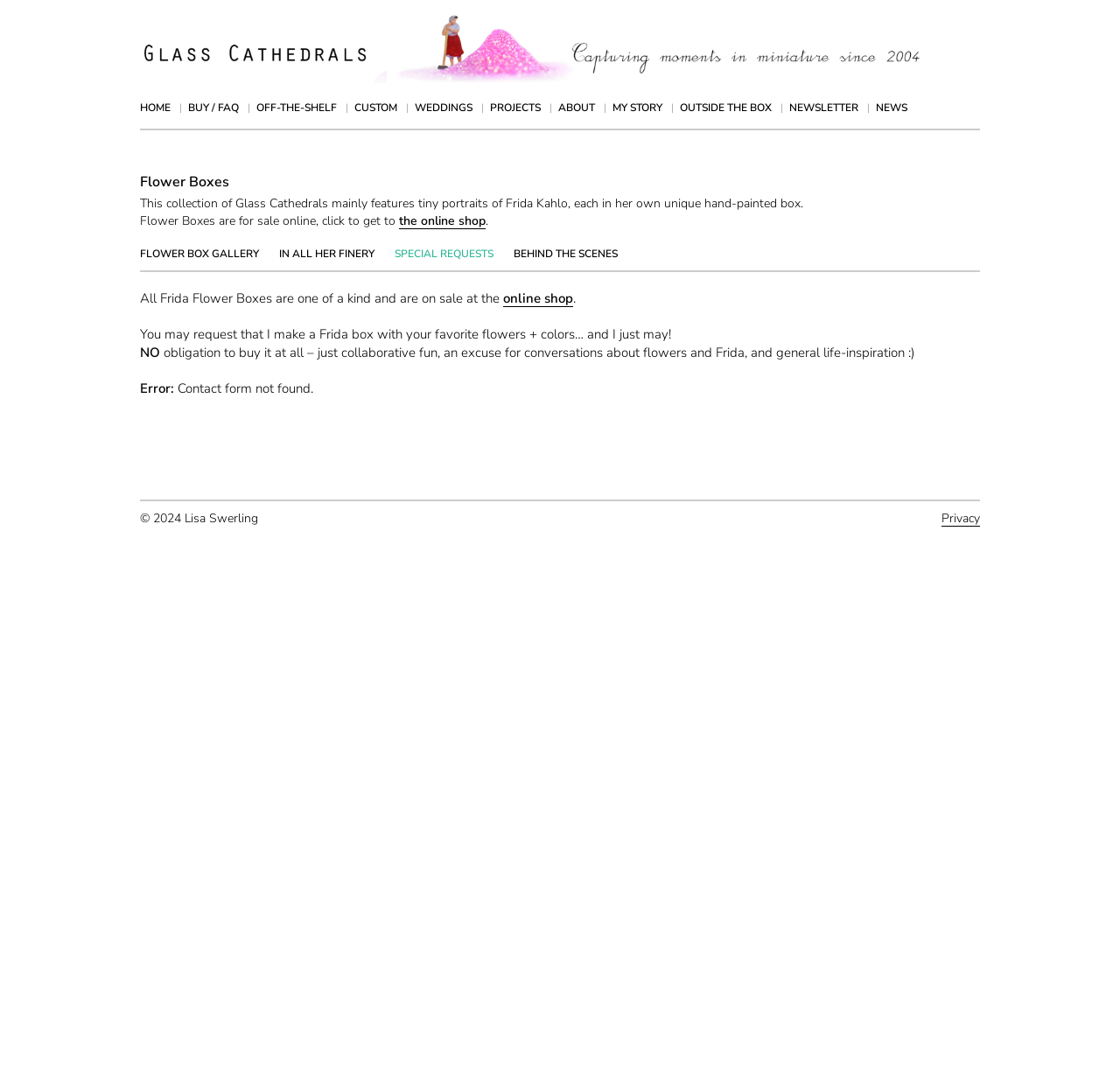What is the copyright year of this website?
Based on the image, give a concise answer in the form of a single word or short phrase.

2024